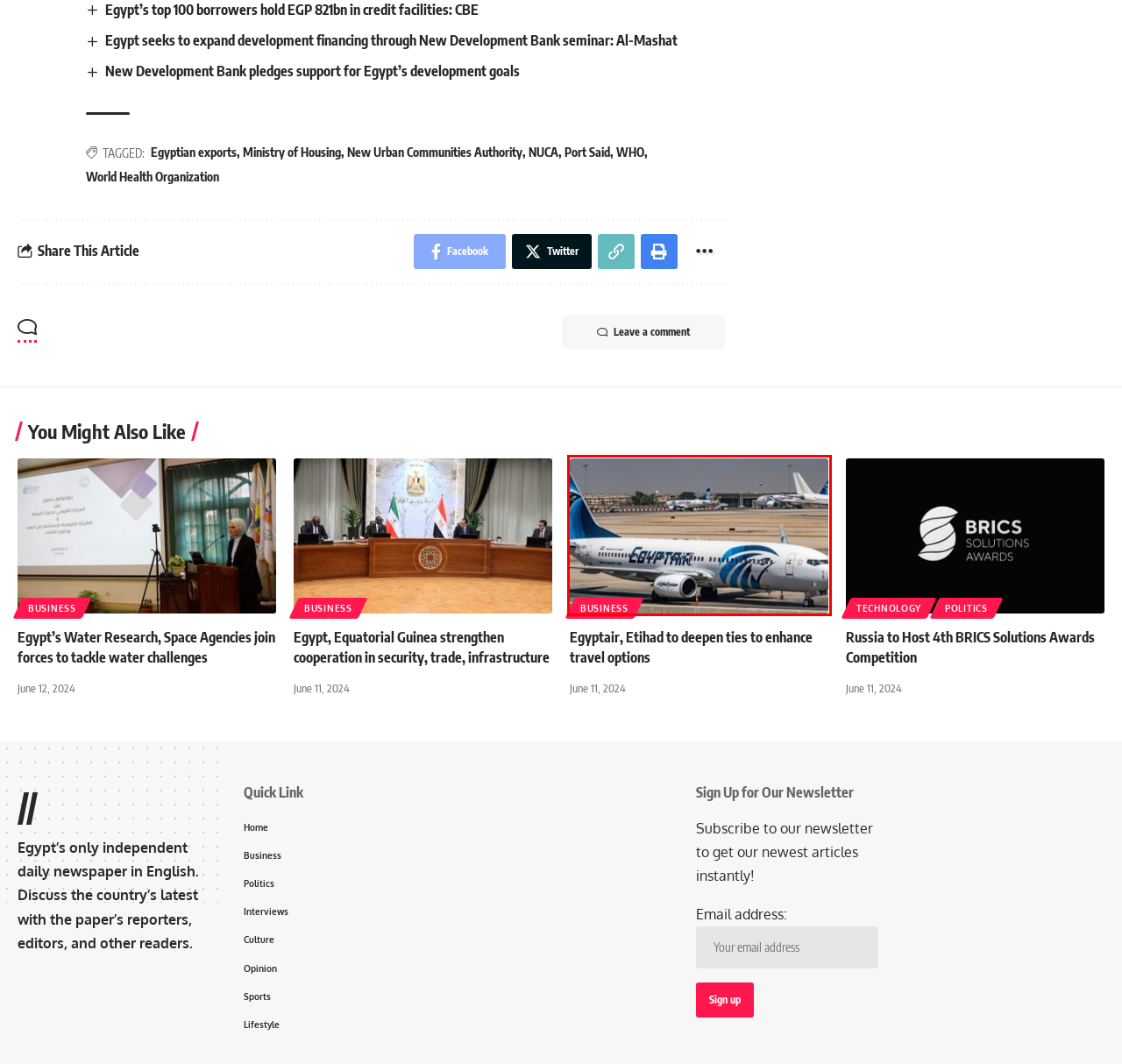Check out the screenshot of a webpage with a red rectangle bounding box. Select the best fitting webpage description that aligns with the new webpage after clicking the element inside the bounding box. Here are the candidates:
A. Gaza death toll rises to 37,164, injuries hit 84,832 amid ongoing Israeli attacks - Dailynewsegypt
B. Egyptair, Etihad to deepen ties to enhance travel options - Dailynewsegypt
C. Blog - Dailynewsegypt
D. Technology - Dailynewsegypt
E. WHO - Dailynewsegypt
F. Egypt's top 100 borrowers hold EGP 821bn in credit facilities: CBE - Dailynewsegypt
G. Egypt's Water Research, Space Agencies join forces to tackle water challenges - Dailynewsegypt
H. Egypt, Equatorial Guinea strengthen cooperation in security, trade, infrastructure - Dailynewsegypt

B